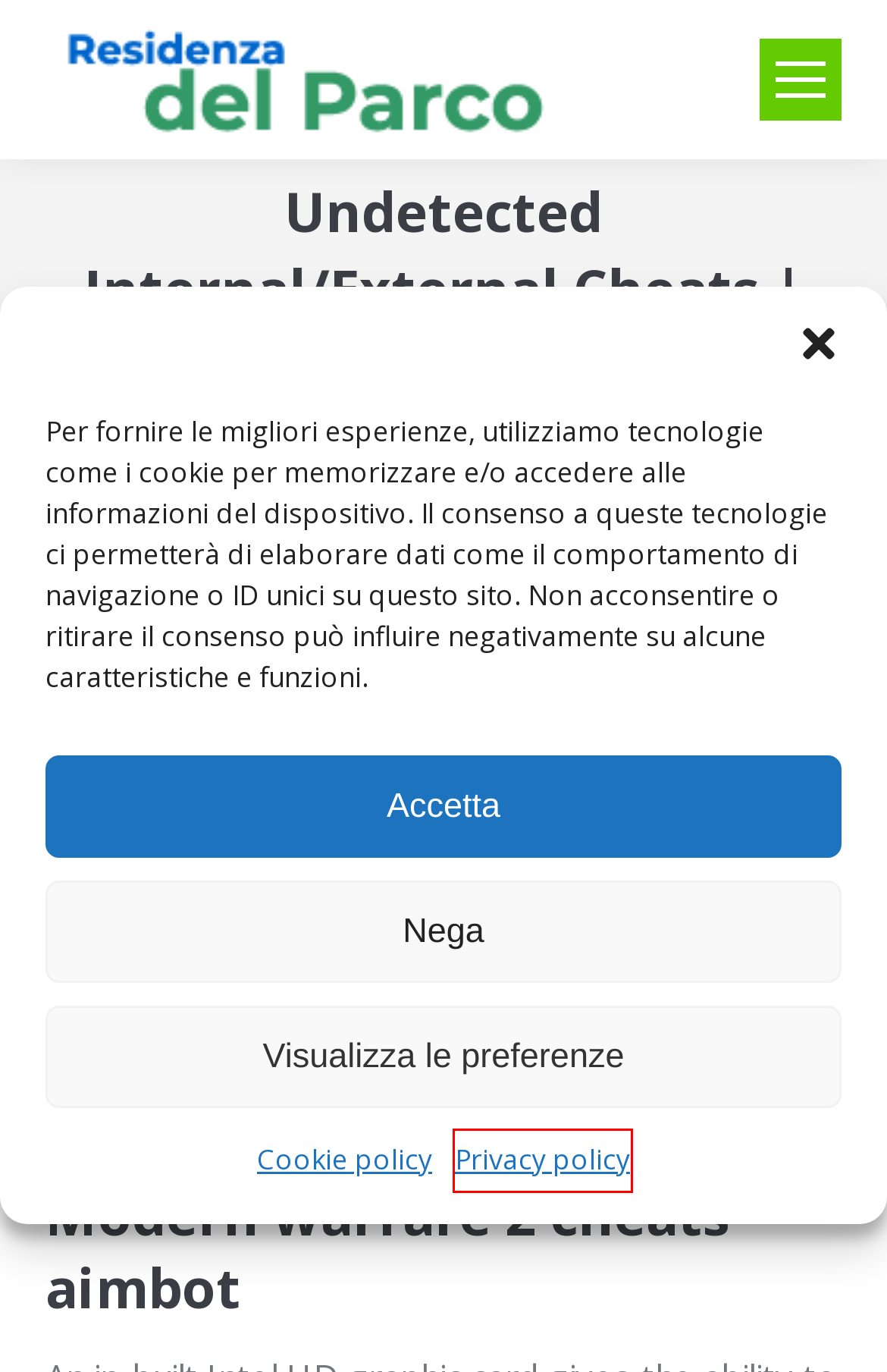You have a screenshot showing a webpage with a red bounding box highlighting an element. Choose the webpage description that best fits the new webpage after clicking the highlighted element. The descriptions are:
A. Diwa GbR
B. Privacy policy – Residenza del Parco
C. Free Legit Cheats | God Mode, Stealth Injection, Injector – Residenza del Parco
D. Download Cheats | No Red Trust Factor, Mods, Exploits – Residenza del Parco
E. Senza categoria – Residenza del Parco
F. Free Legit Hacks | Exploits, Executor, Unlock Tool – Residenza del Parco
G. Cookie policy – Residenza del Parco
H. Residenza del Parco – Residenza per anziani a Milano

B